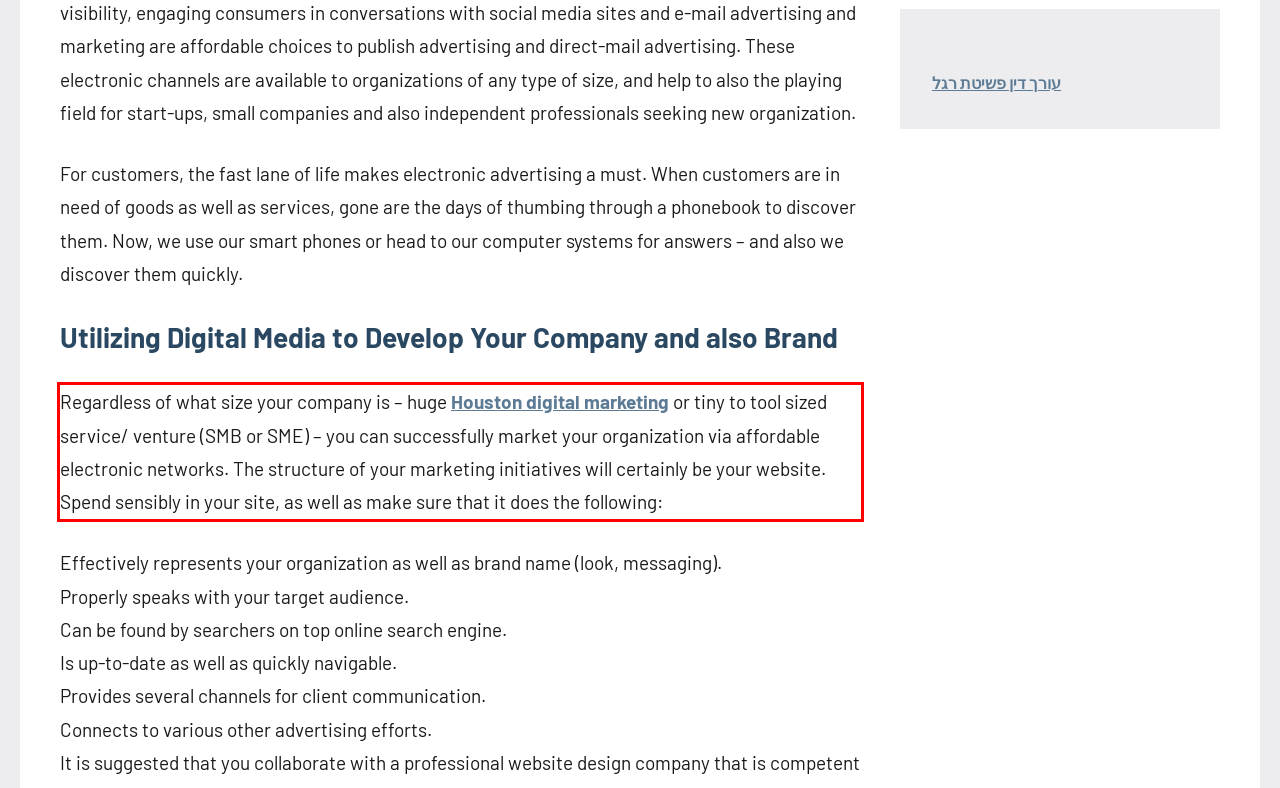Using OCR, extract the text content found within the red bounding box in the given webpage screenshot.

Regardless of what size your company is – huge Houston digital marketing or tiny to tool sized service/ venture (SMB or SME) – you can successfully market your organization via affordable electronic networks. The structure of your marketing initiatives will certainly be your website. Spend sensibly in your site, as well as make sure that it does the following: